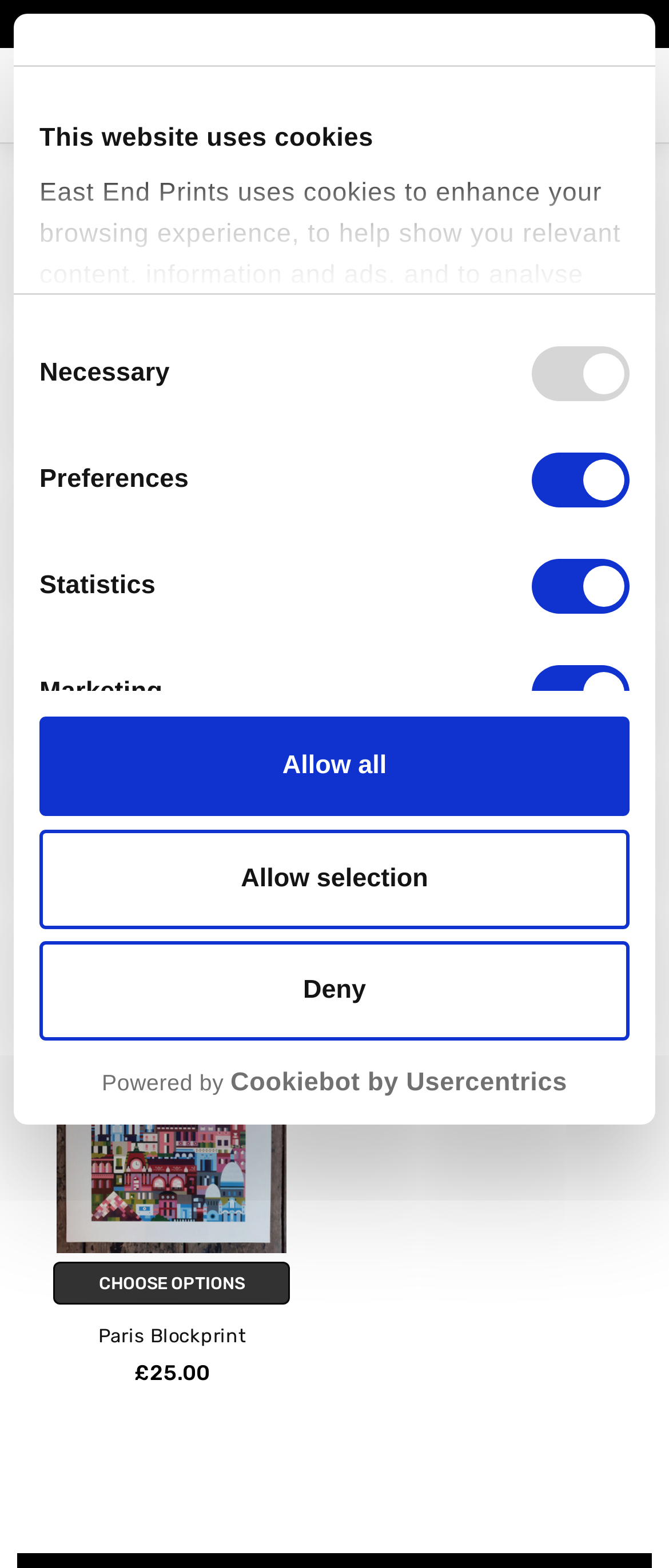Respond to the following question using a concise word or phrase: 
What is the price of the 'Paris Blockprint' art print?

£25.00